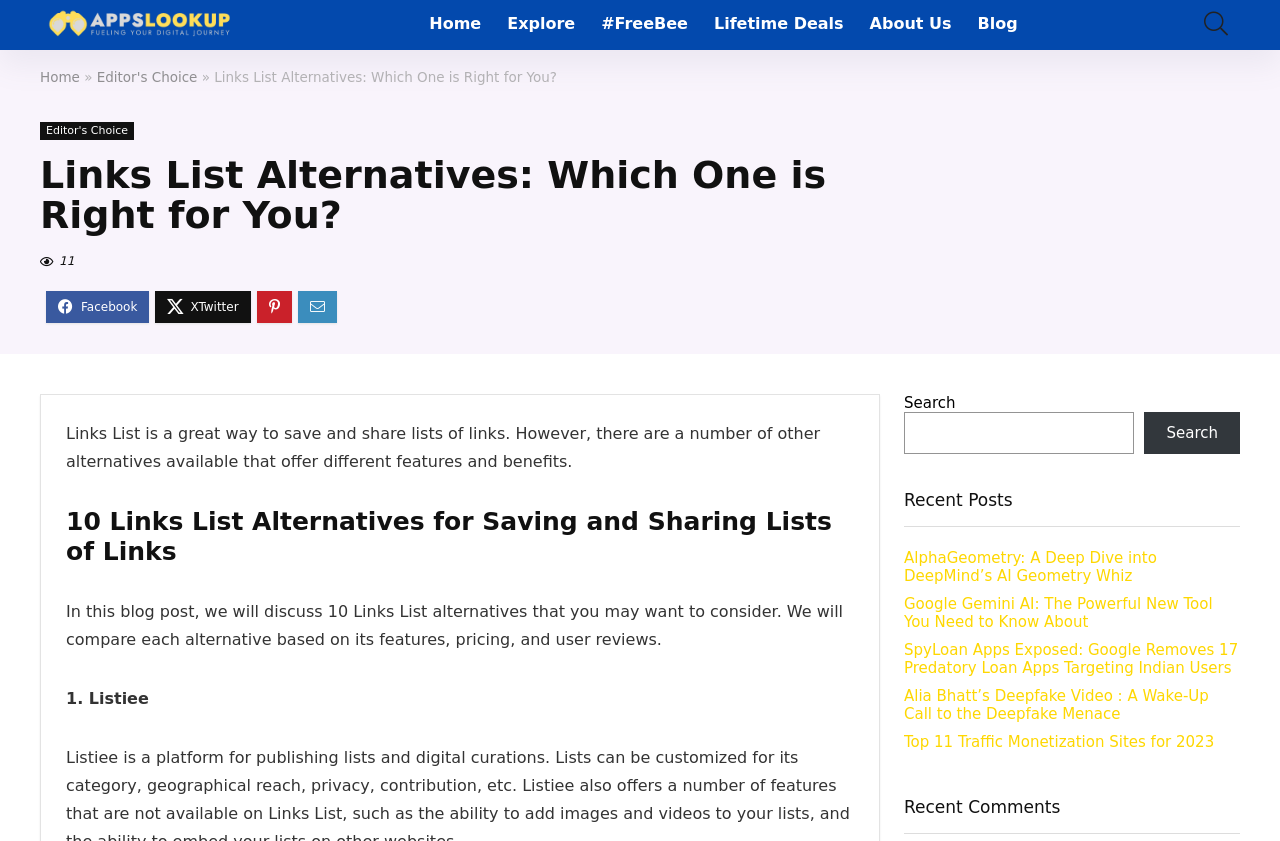Please reply to the following question using a single word or phrase: 
What is the main topic of this webpage?

Links List alternatives